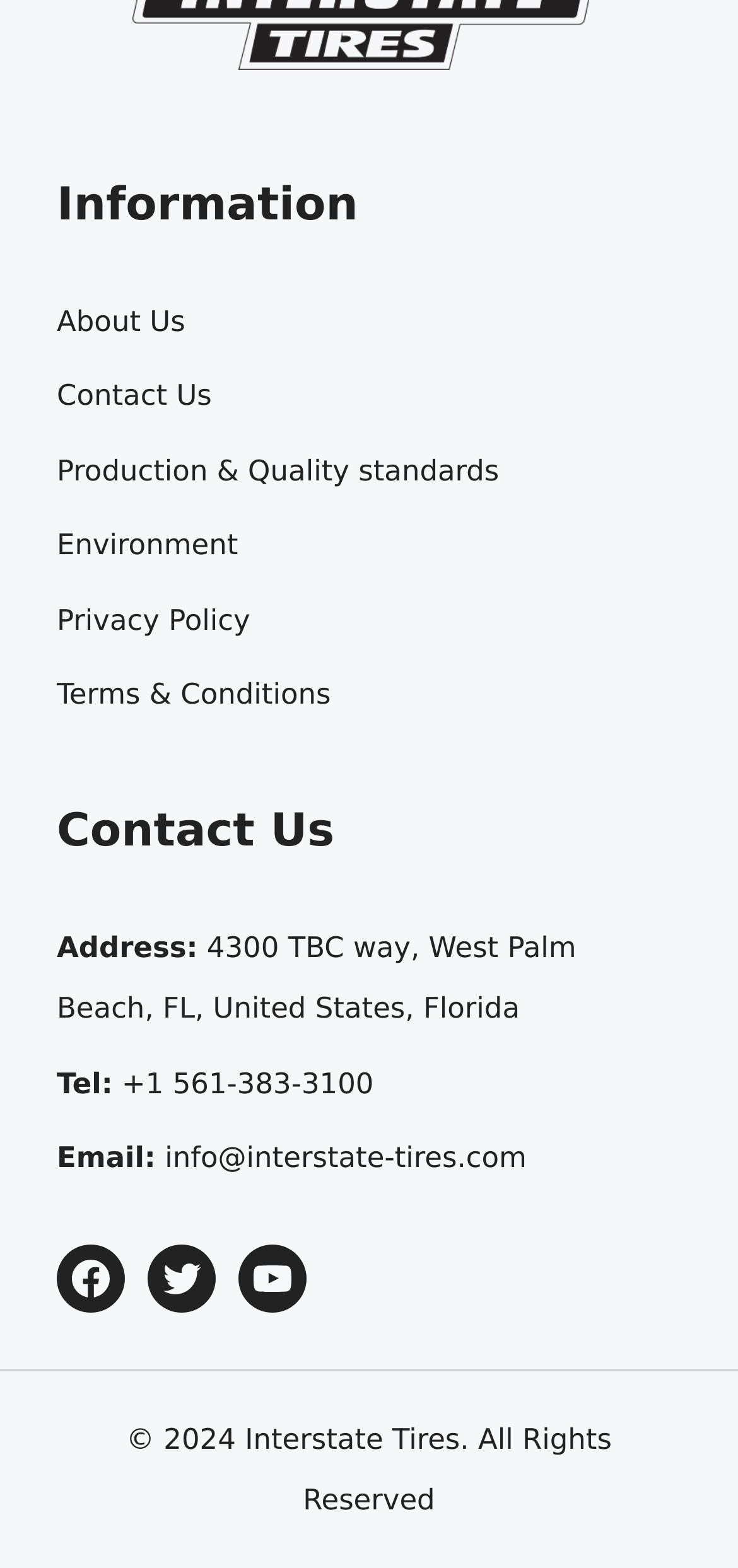Please study the image and answer the question comprehensively:
What is the company's address?

I found the address by looking at the 'Contact Us' section, where it is explicitly stated as 'Address:' followed by the address.